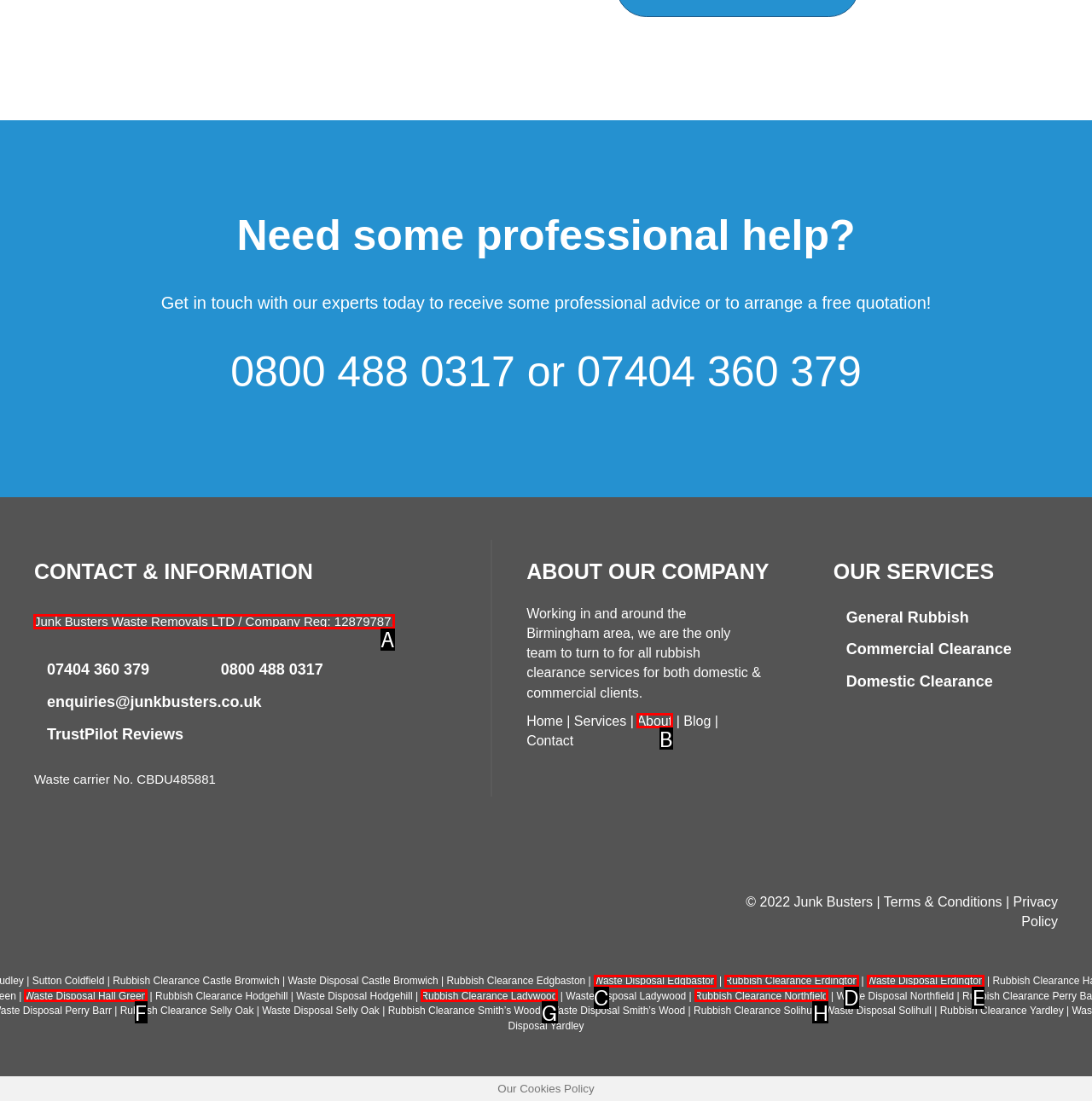Identify the letter of the UI element needed to carry out the task: Visit company website
Reply with the letter of the chosen option.

A